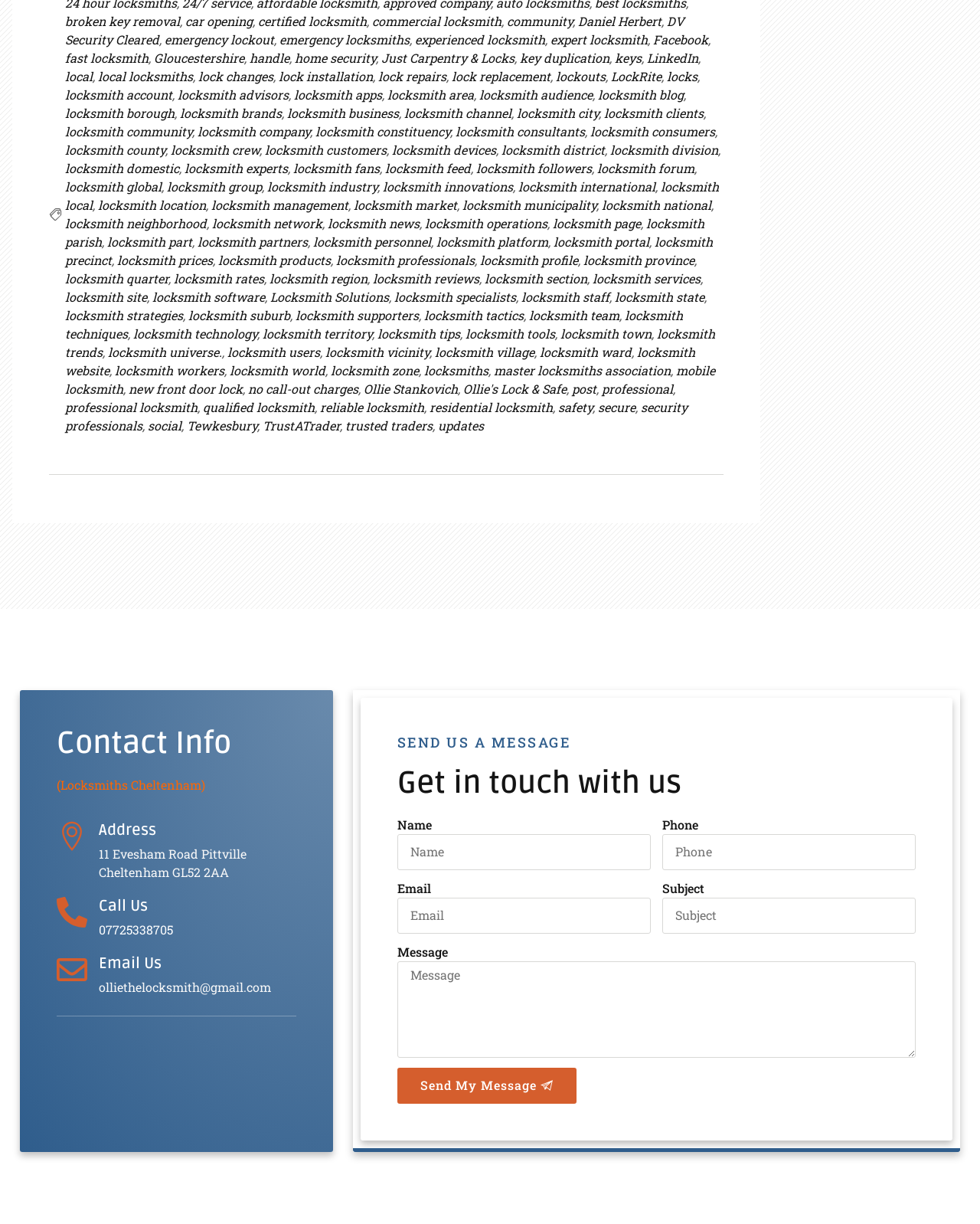Please predict the bounding box coordinates (top-left x, top-left y, bottom-right x, bottom-right y) for the UI element in the screenshot that fits the description: Send My Message

[0.405, 0.872, 0.588, 0.902]